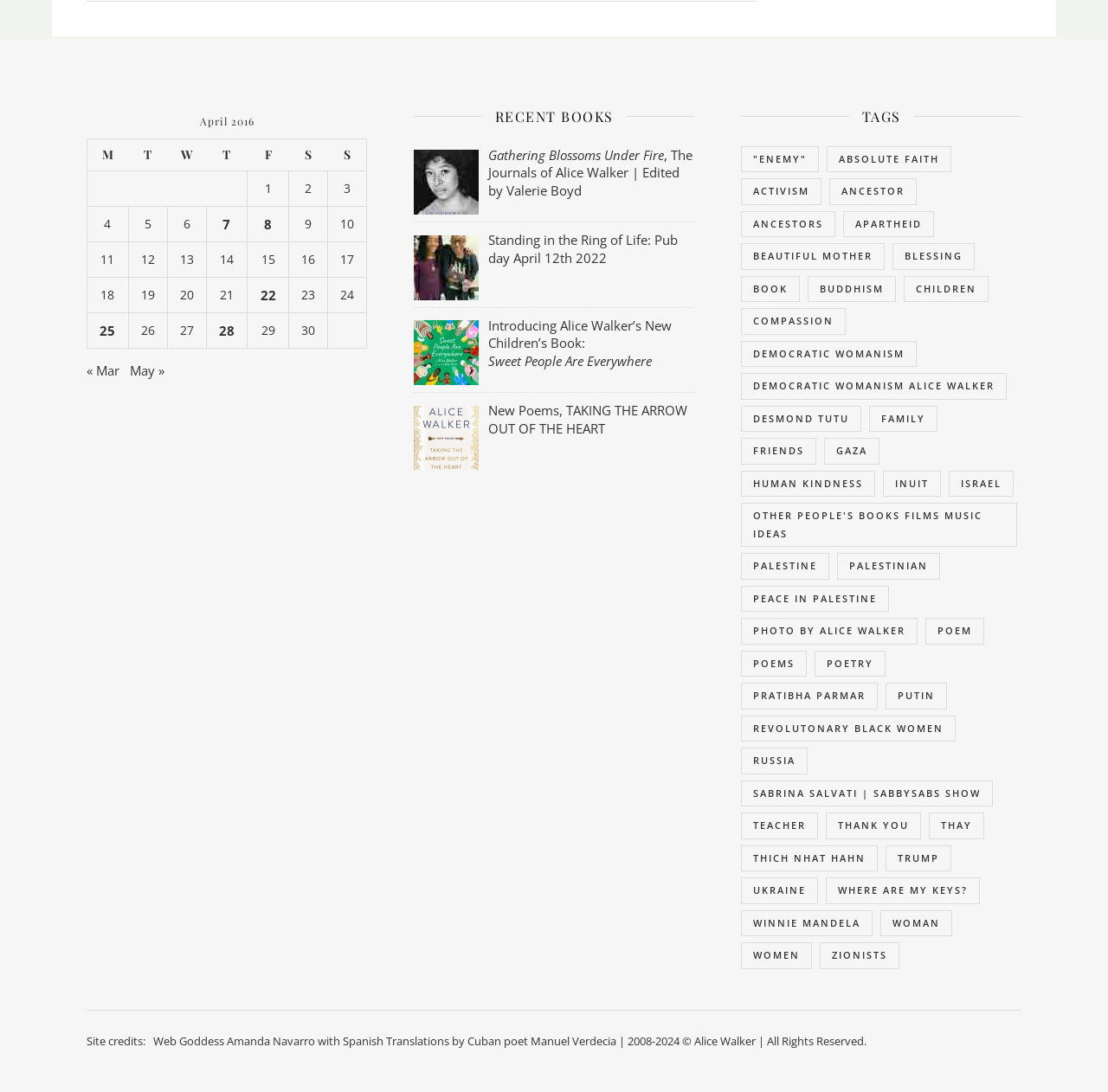Could you find the bounding box coordinates of the clickable area to complete this instruction: "Click on the link to view posts published on April 7, 2016"?

[0.194, 0.198, 0.215, 0.214]